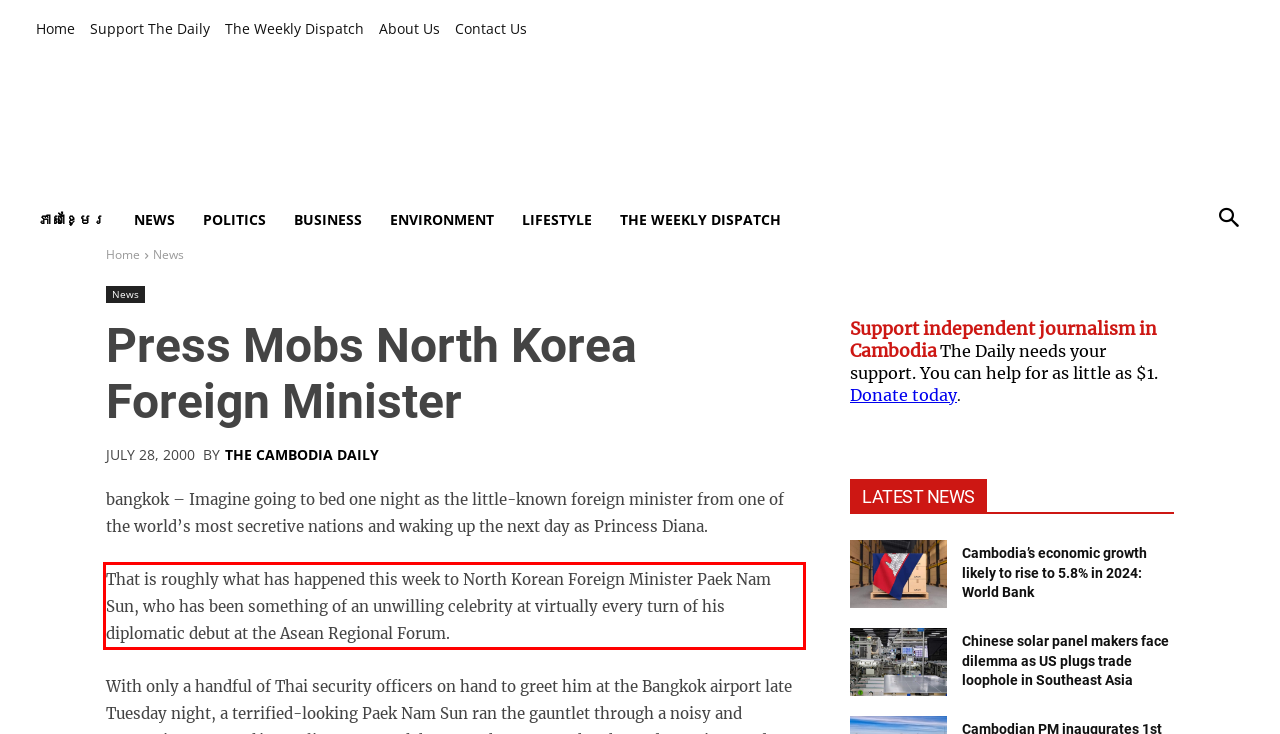From the provided screenshot, extract the text content that is enclosed within the red bounding box.

That is roughly what has happened this week to North Korean Foreign Minister Paek Nam Sun, who has been something of an unwilling celebrity at virtually every turn of his diplomatic debut at the Asean Re­gional Forum.